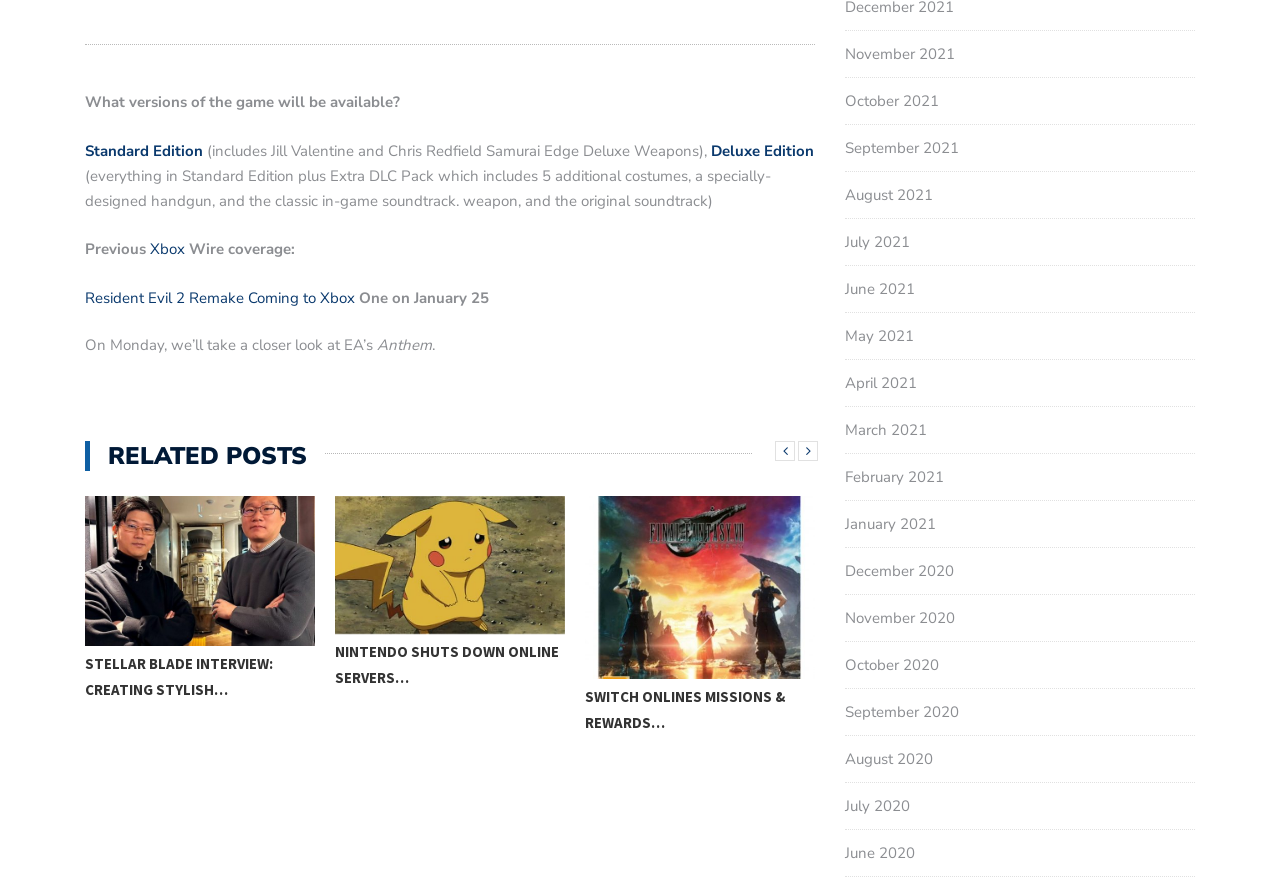Determine the bounding box coordinates of the UI element described below. Use the format (top-left x, top-left y, bottom-right x, bottom-right y) with floating point numbers between 0 and 1: News and Information

None